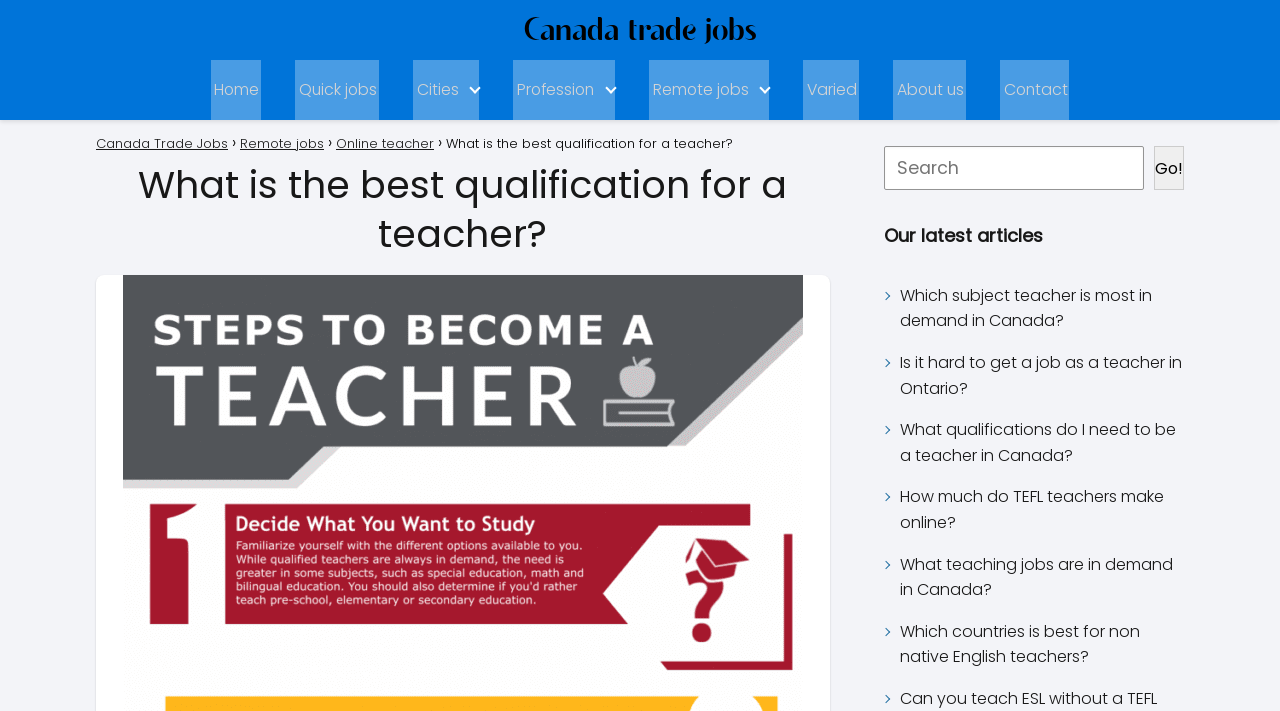Give the bounding box coordinates for the element described by: "Canada Trade Jobs".

[0.075, 0.188, 0.178, 0.215]